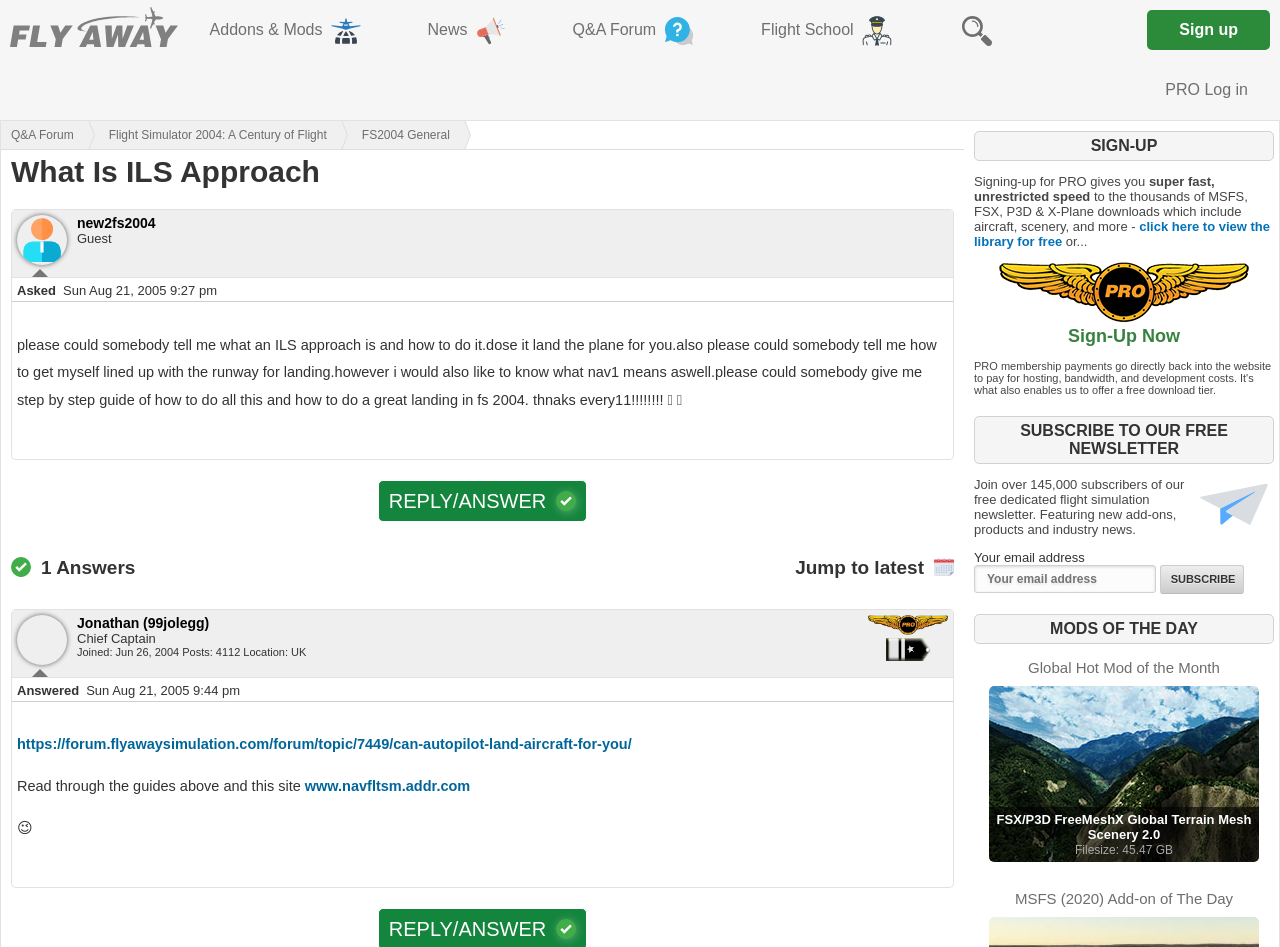Find the bounding box coordinates of the element to click in order to complete the given instruction: "Sign up for an account."

[0.896, 0.011, 0.992, 0.053]